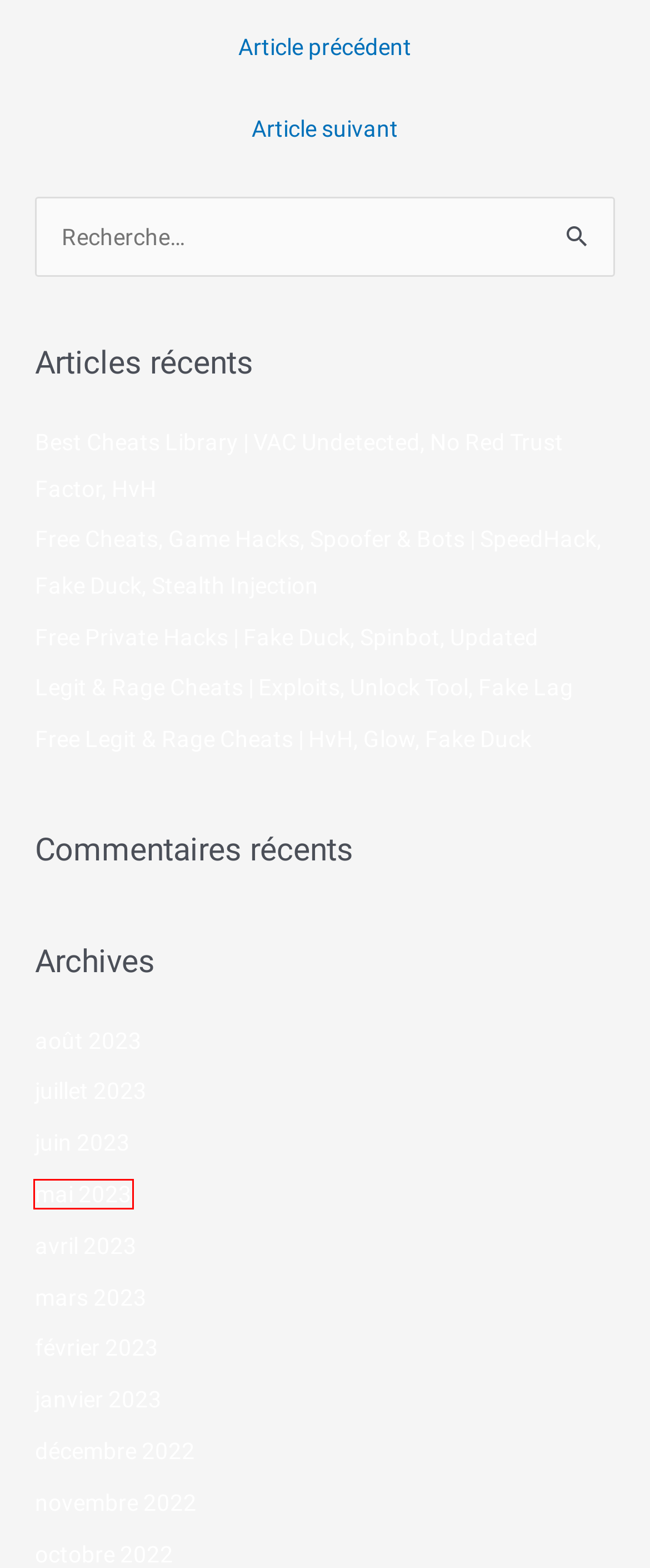You have a screenshot of a webpage with a red rectangle bounding box around an element. Identify the best matching webpage description for the new page that appears after clicking the element in the bounding box. The descriptions are:
A. juin 2023 - Ramonix
B. février 2023 - Ramonix
C. mai 2023 - Ramonix
D. Free Legit & Rage Cheats | HvH, Glow, Fake Duck - Ramonix
E. Free Cheats, Game Hacks, Spoofer & Bots | SpeedHack, Fake Duck, Stealth Injection - Ramonix
F. juillet 2023 - Ramonix
G. Legit & Rage Cheats | Exploits, Unlock Tool, Fake Lag - Ramonix
H. Free Private Hacks | Fake Duck, Spinbot, Updated - Ramonix

C